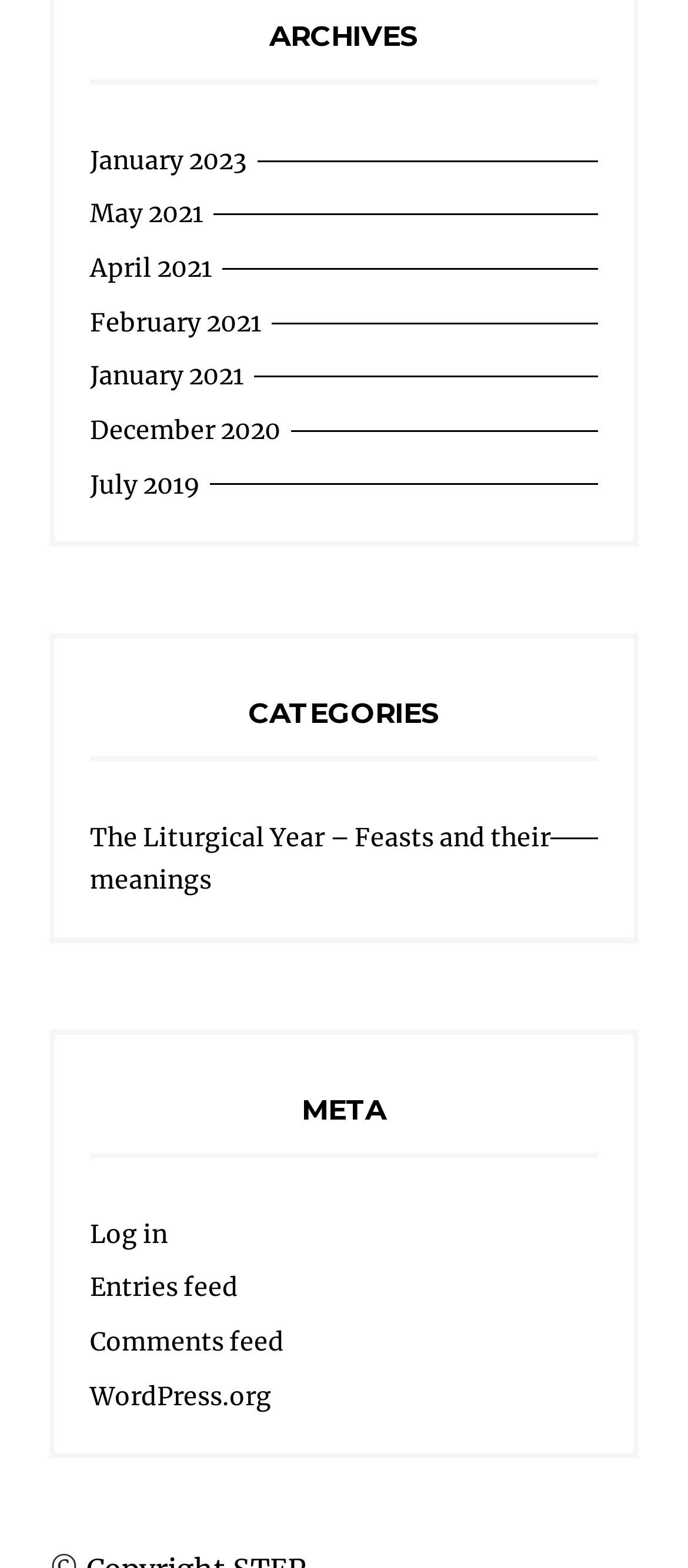Identify the bounding box coordinates of the element that should be clicked to fulfill this task: "Log in to the website". The coordinates should be provided as four float numbers between 0 and 1, i.e., [left, top, right, bottom].

[0.131, 0.777, 0.244, 0.797]